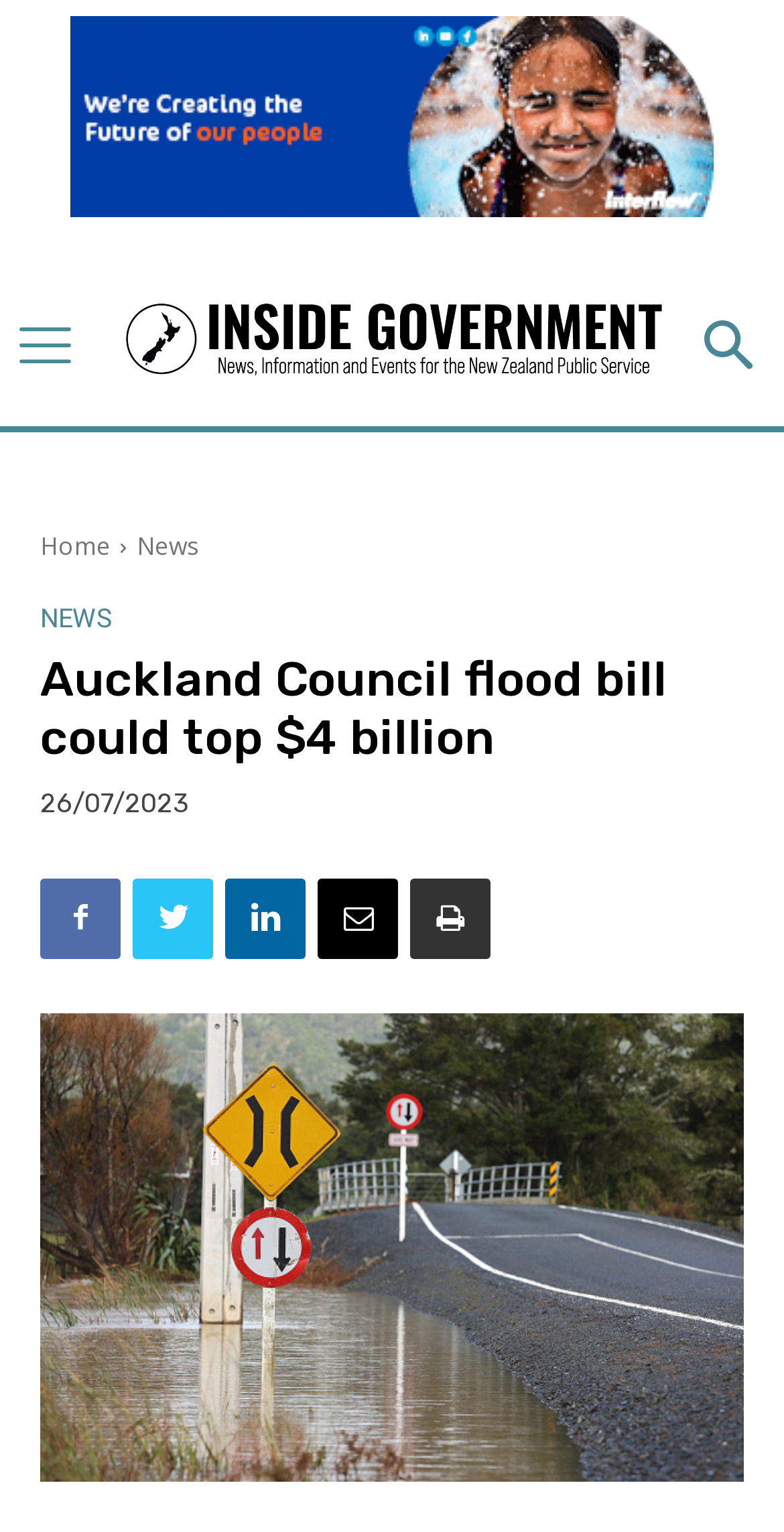Answer this question in one word or a short phrase: What is the logo of the website?

Auckland Council